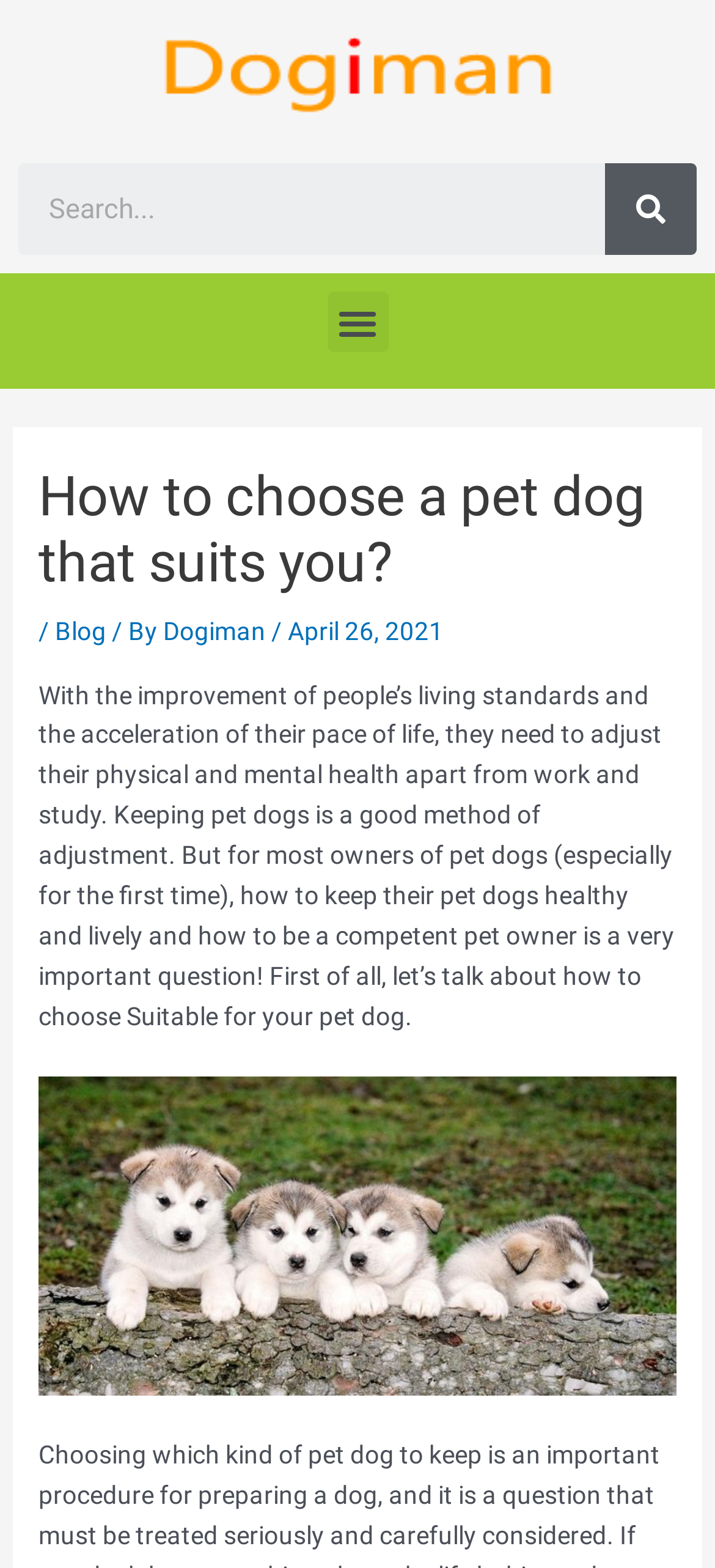Refer to the image and offer a detailed explanation in response to the question: What is the topic of the article?

The article is about how to choose a pet dog that suits the owner, as indicated by the heading 'How to choose a pet dog that suits you?' and the introductory paragraph.